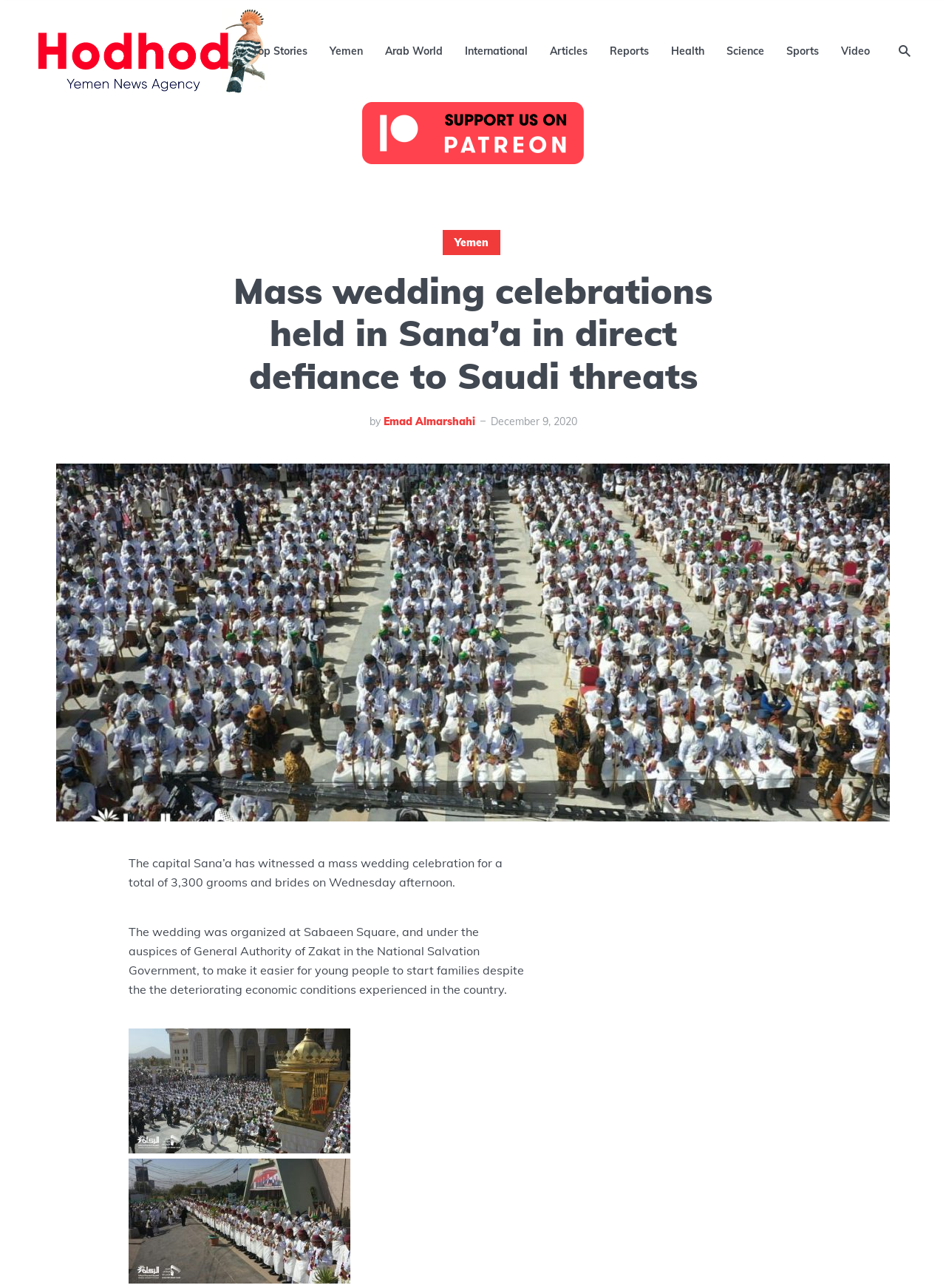Based on the element description, predict the bounding box coordinates (top-left x, top-left y, bottom-right x, bottom-right y) for the UI element in the screenshot: Sports

[0.831, 0.025, 0.866, 0.054]